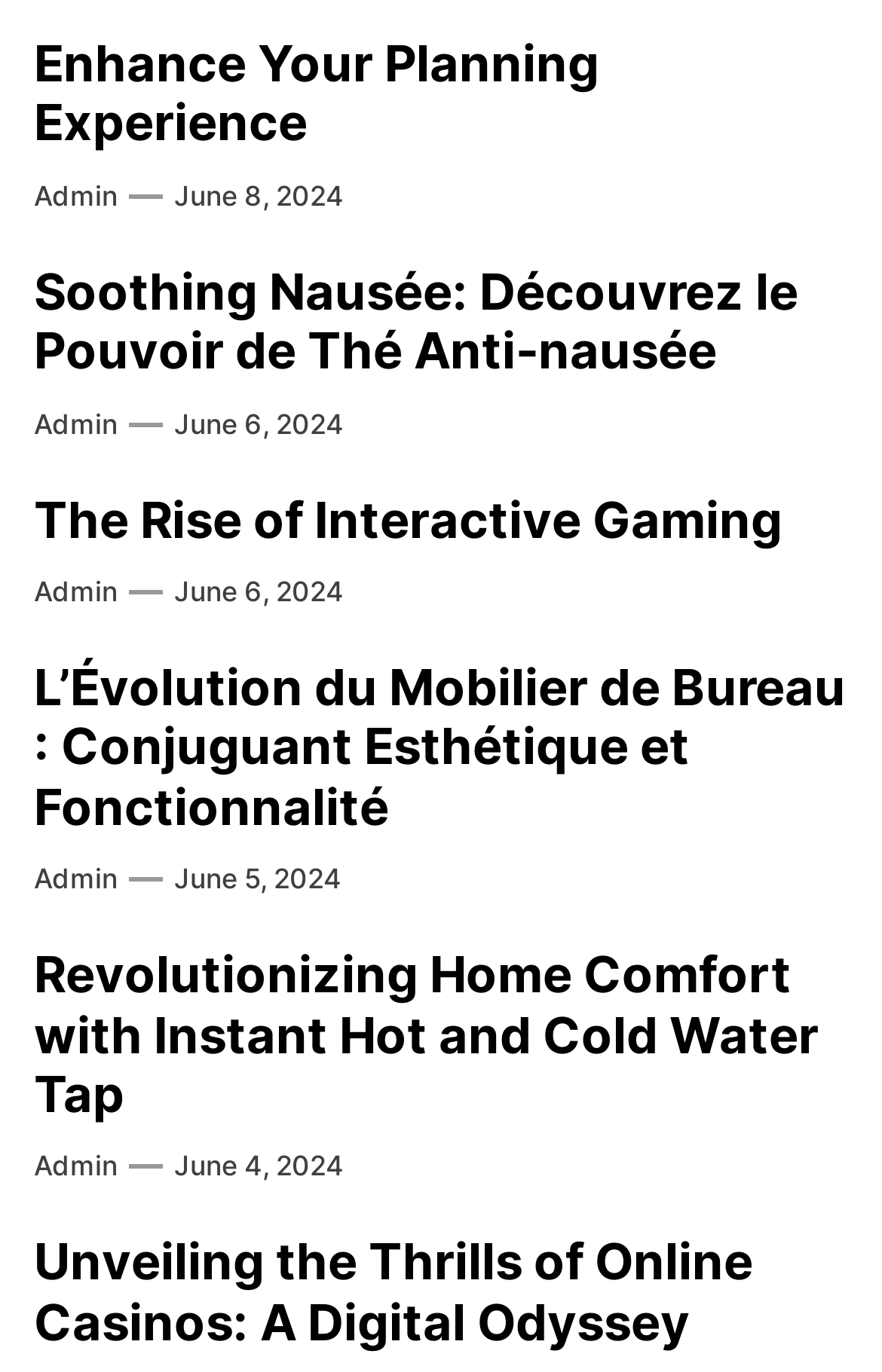What is the date of the first article?
Provide a detailed answer to the question using information from the image.

I found the date by looking at the time element [849] which is a child of the link element [653] and has a bounding box coordinate of [0.197, 0.13, 0.39, 0.155]. The text of the time element is empty, but its parent link element has the text 'June 8, 2024'.